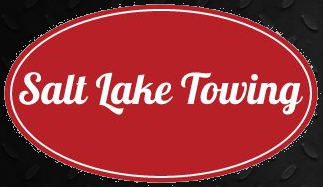Give an elaborate caption for the image.

The image features a prominent logo for "Salt Lake Towing," displayed in bold white script against a deep red oval background. This logo is part of the branding for Salt Lake Towing, a service that offers 24/7 assistance for various roadside emergencies, including fuel delivery. The design conveys reliability and accessibility, essential traits for a service dedicated to helping motorists in urgent situations. The backdrop hints at a rugged texture, possibly symbolizing the durable and dependable nature of their towing services. This logo serves as a visual highlight within the context of a webpage that emphasizes their commitment to providing fuel delivery services throughout Salt Lake City and the greater Utah area.